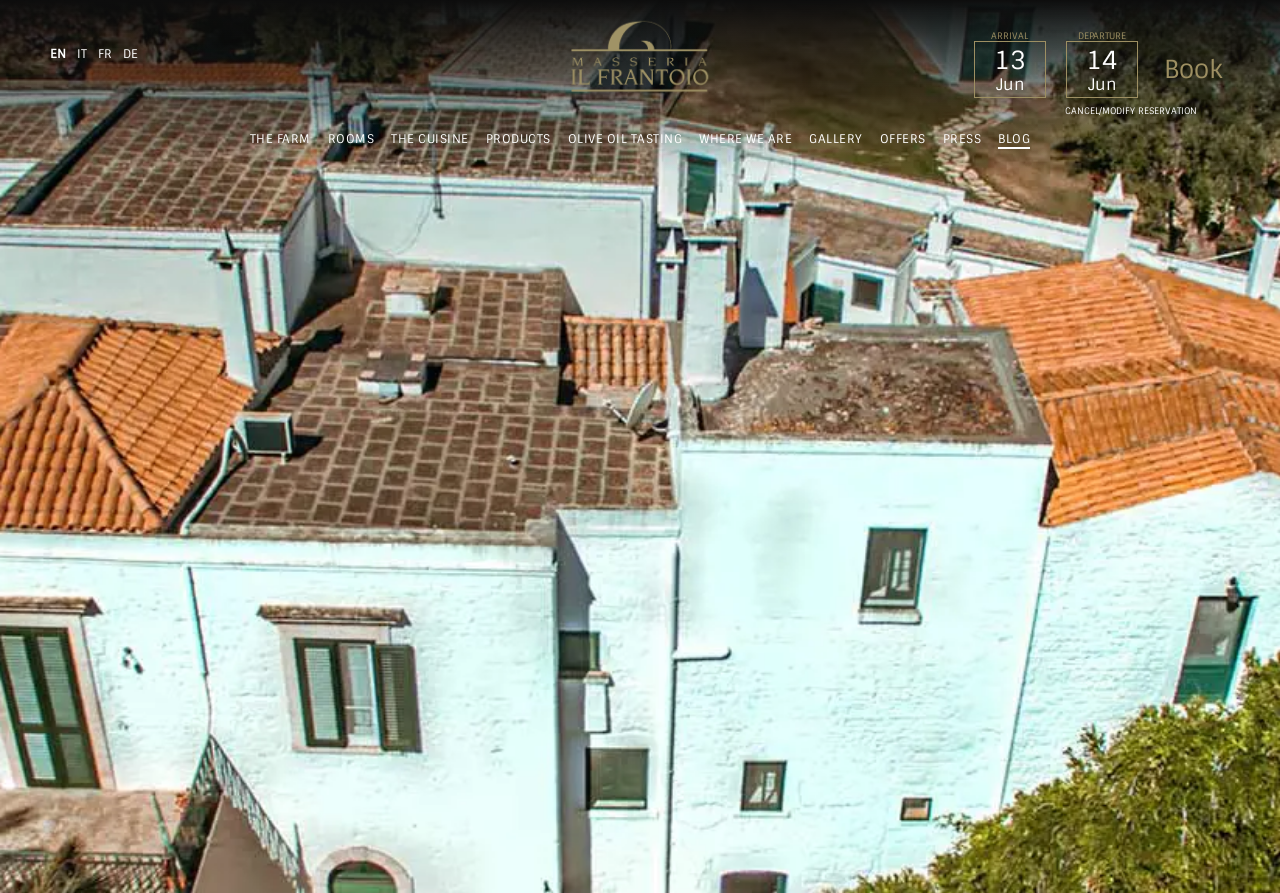Based on the image, give a detailed response to the question: What is the name of the farm?

The name of the farm can be found in the title of the webpage, which is 'Masseria Il Frantoio turns 25'. This suggests that the webpage is about a farm called Masseria Il Frantoio, and it is celebrating its 25th anniversary.